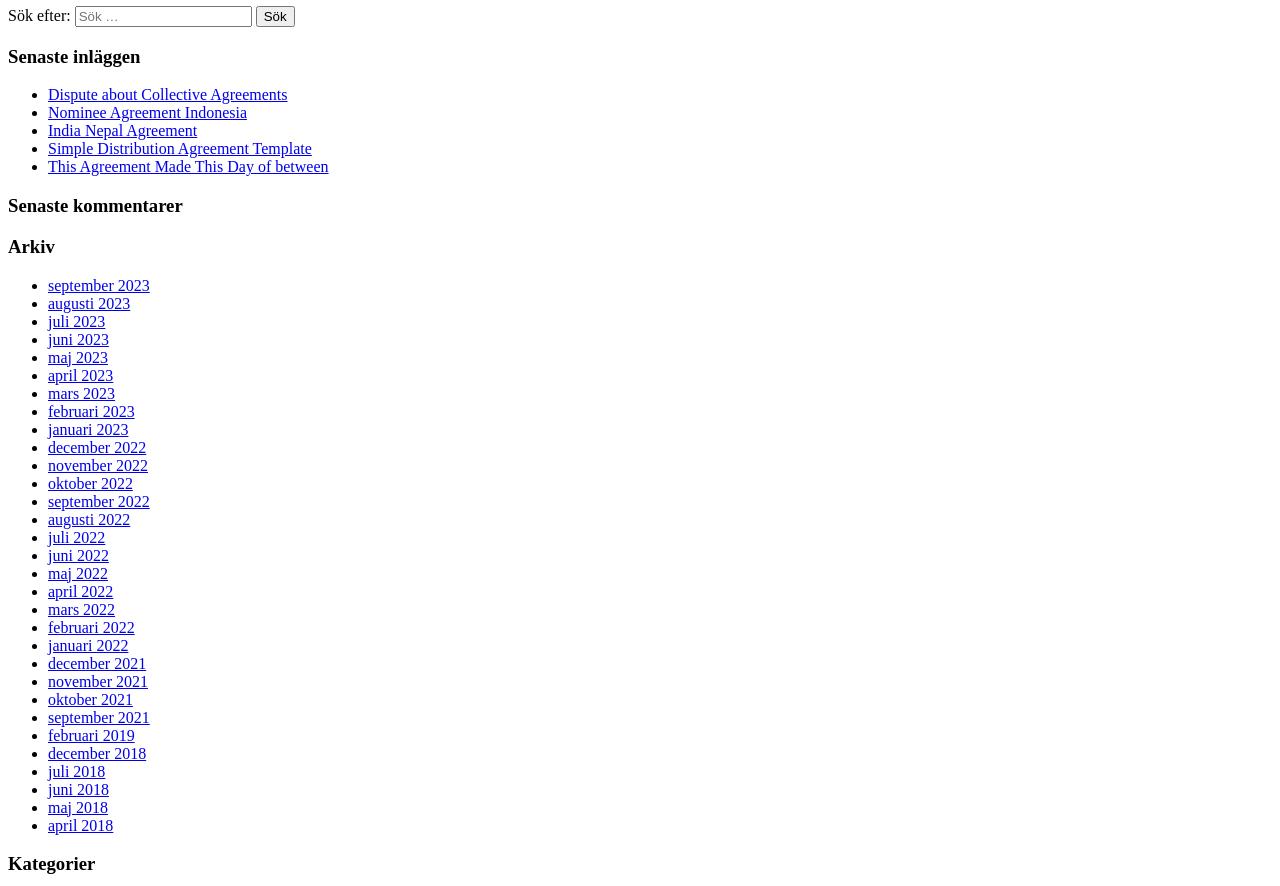Determine the bounding box coordinates for the UI element described. Format the coordinates as (top-left x, top-left y, bottom-right x, bottom-right y) and ensure all values are between 0 and 1. Element description: augusti 2023

[0.038, 0.332, 0.102, 0.352]